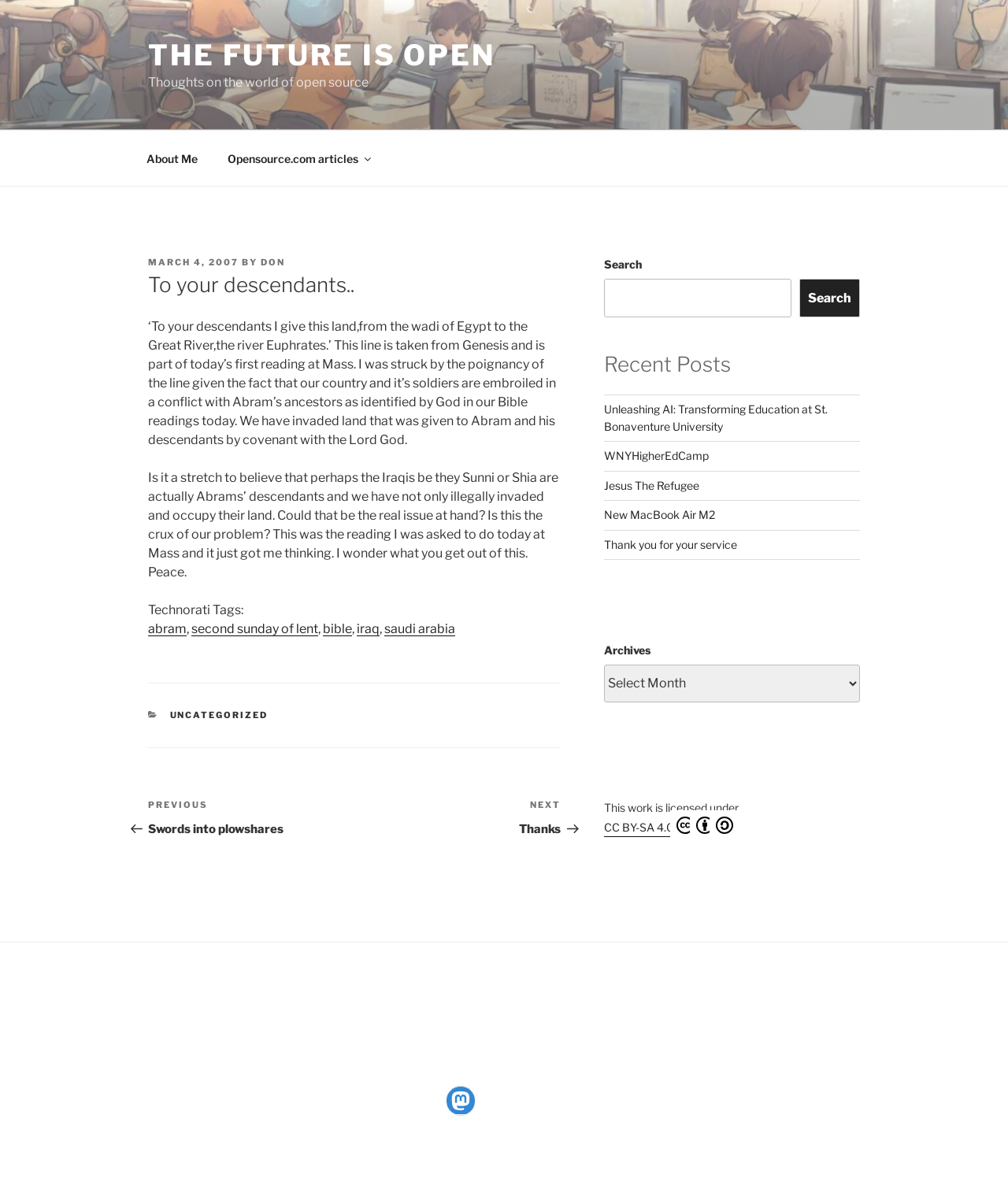Articulate a complete and detailed caption of the webpage elements.

This webpage is a blog post titled "To your descendants.." with the subtitle "– The Future is Open". At the top, there is a navigation menu with links to "About Me" and "Opensource.com articles". Below the navigation menu, there is a main content area that contains the blog post.

The blog post starts with a header that displays the title and a brief description of the post. The post itself is a reflection on a Bible reading, specifically Genesis, and its relevance to the current conflict in Iraq. The author wonders if the Iraqis are actually the descendants of Abram and if the invasion of their land is the root of the problem.

The post is followed by a list of tags, including "abram", "second sunday of lent", "bible", "iraq", and "saudi arabia". Below the tags, there is a footer section that displays categories, including "UNCATEGORIZED".

To the right of the main content area, there is a sidebar that contains a search box, a list of recent posts, and archives. The recent posts section displays links to several articles, including "Unleashing AI: Transforming Education at St. Bonaventure University", "WNYHigherEdCamp", and "Jesus The Refugee". The archives section has a dropdown menu that allows users to select a specific date range.

At the very bottom of the page, there is a footer section that displays a copyright notice and a link to the license terms, CC BY-SA 4.0, accompanied by three small images.